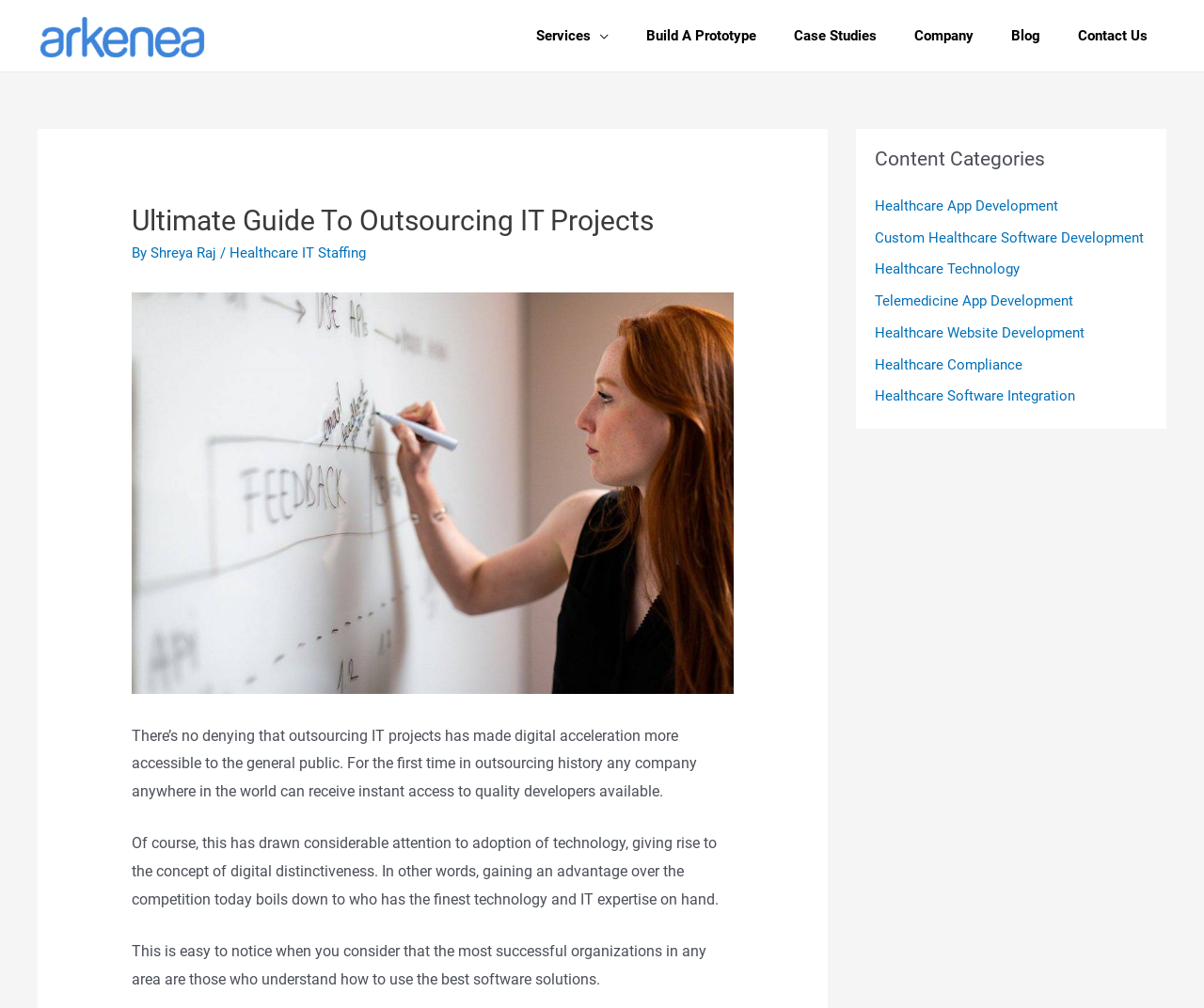Who is the author of the article?
Give a detailed and exhaustive answer to the question.

The author of the article can be identified by reading the text 'By Shreya Raj' which appears below the main heading, indicating that Shreya Raj is the author of the article.